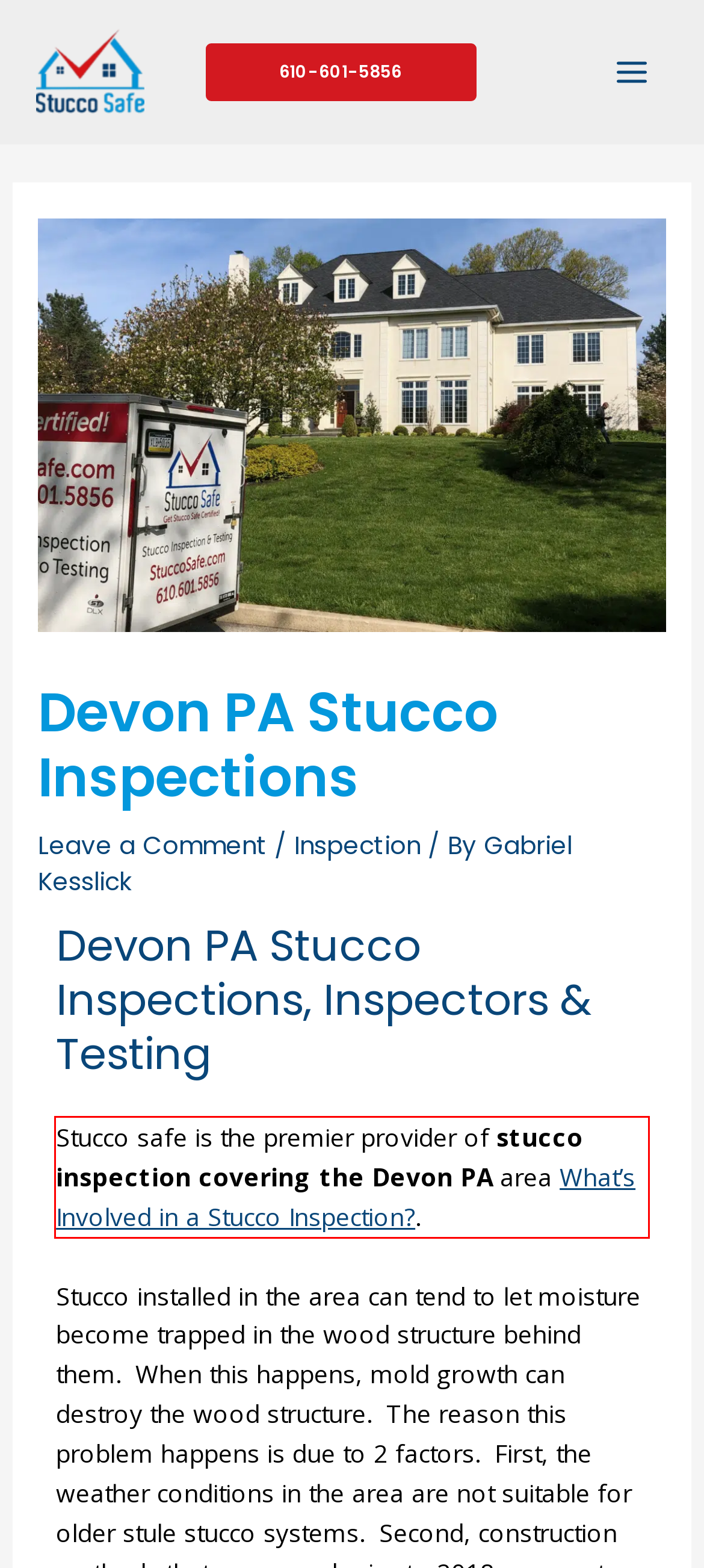Using OCR, extract the text content found within the red bounding box in the given webpage screenshot.

Stucco safe is the premier provider of stucco inspection covering the Devon PA area What’s Involved in a Stucco Inspection?.